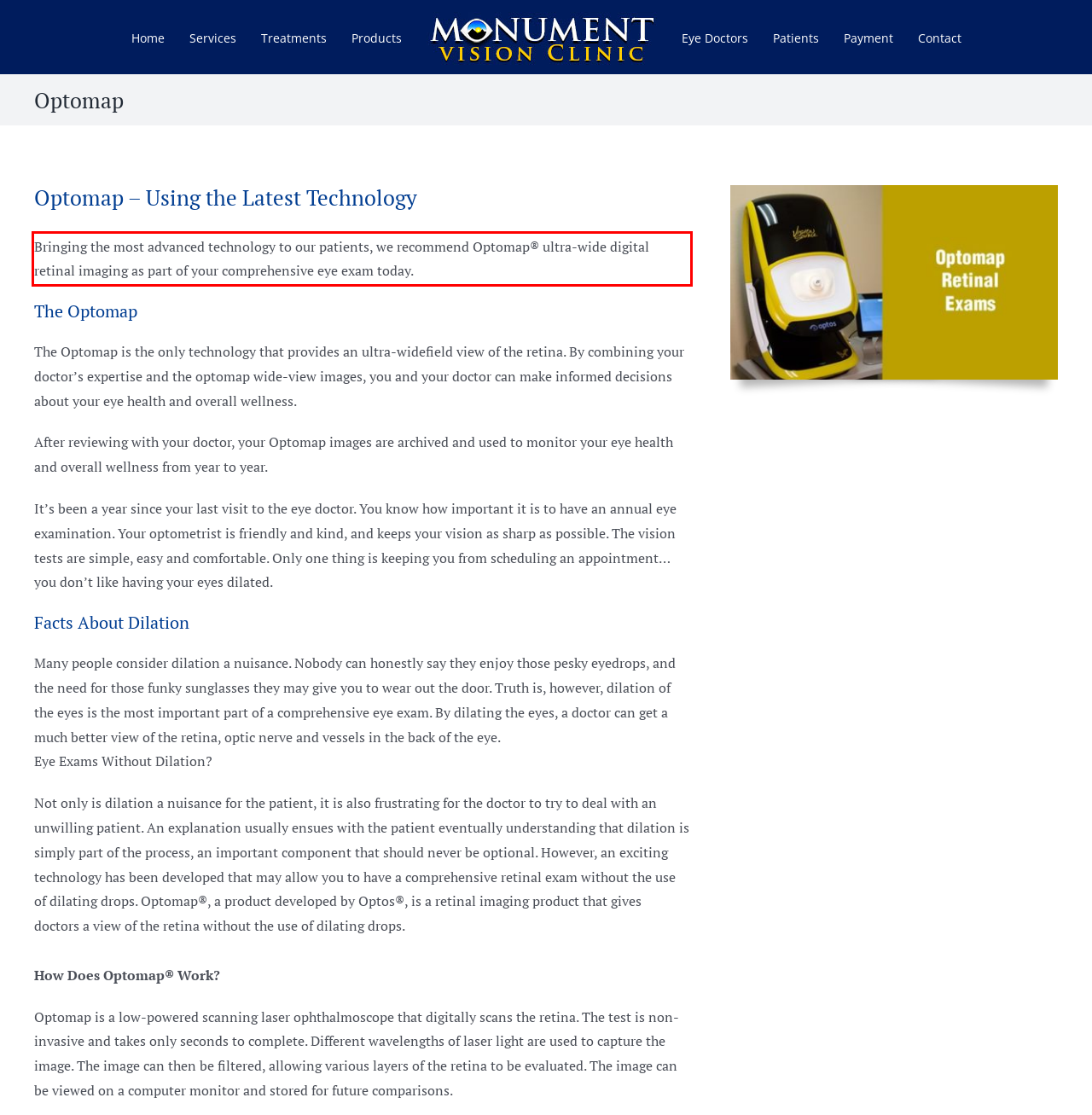Analyze the screenshot of a webpage where a red rectangle is bounding a UI element. Extract and generate the text content within this red bounding box.

Bringing the most advanced technology to our patients, we recommend Optomap® ultra-wide digital retinal imaging as part of your comprehensive eye exam today.